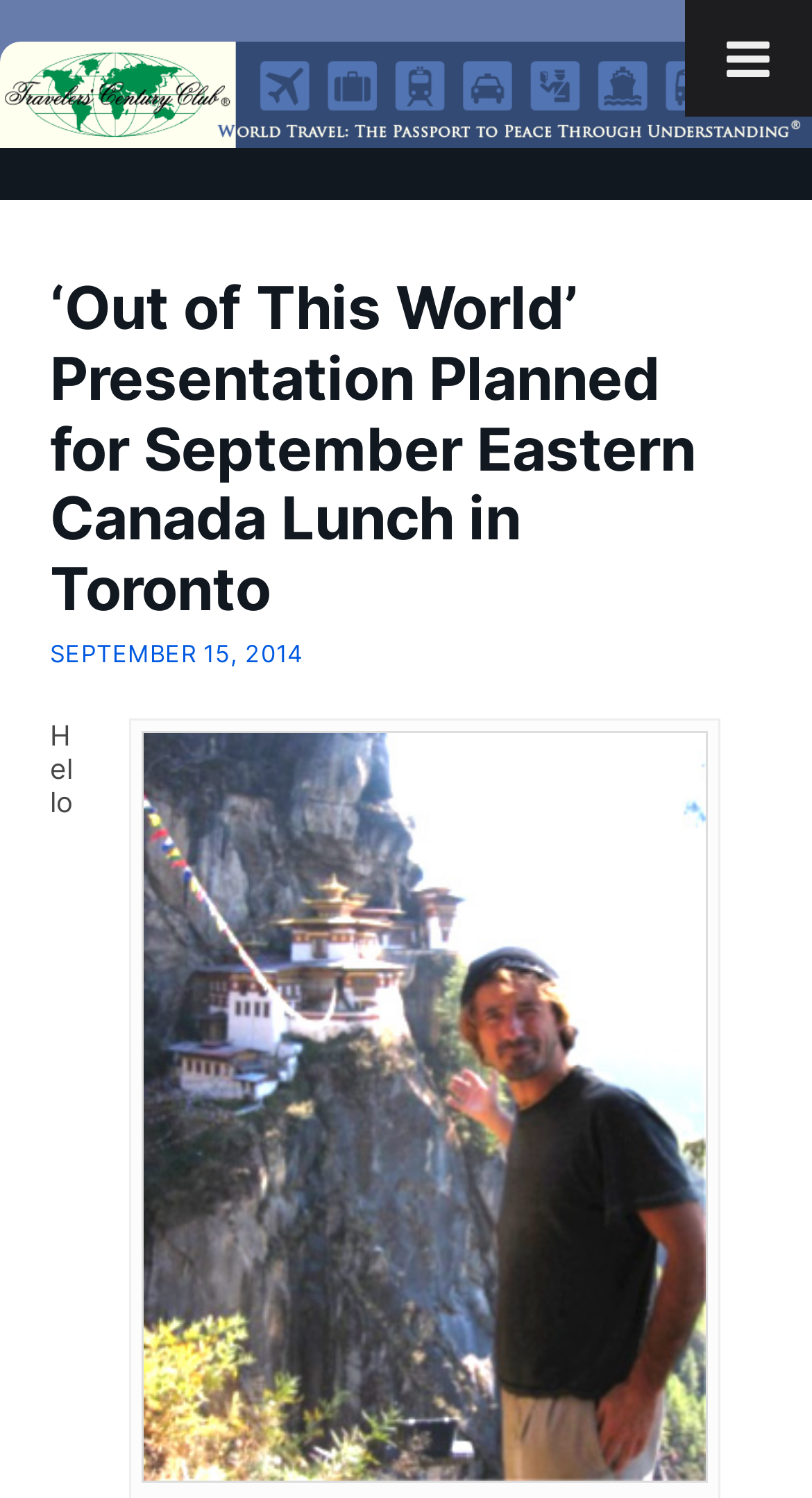Write an extensive caption that covers every aspect of the webpage.

The webpage appears to be an event announcement page for the Travelers' Century Club. At the top, there is a logo of the Travelers' Century Club, which is also a link, taking up the full width of the page. Below the logo, there is a heading that reads "‘Out of This World’ Presentation Planned for September Eastern Canada Lunch in Toronto", which spans most of the page's width.

To the right of the heading, there is a time element, which is not explicitly stated but likely indicates the event's timing. Next to the time element, there is a link that specifies the date of the event, "SEPTEMBER 15, 2014". 

Below the heading and time elements, there is a paragraph of text that describes the event, stating that "Uber-traveler Steve Fenech will be the guest speaker at the September Eastern Canada lunch". This text is accompanied by an image, likely a photo of Steve Fenech, which takes up most of the page's width.

At the top right corner of the page, there is a button labeled "Toggle Menu", which suggests that the page has a menu that can be toggled on and off.